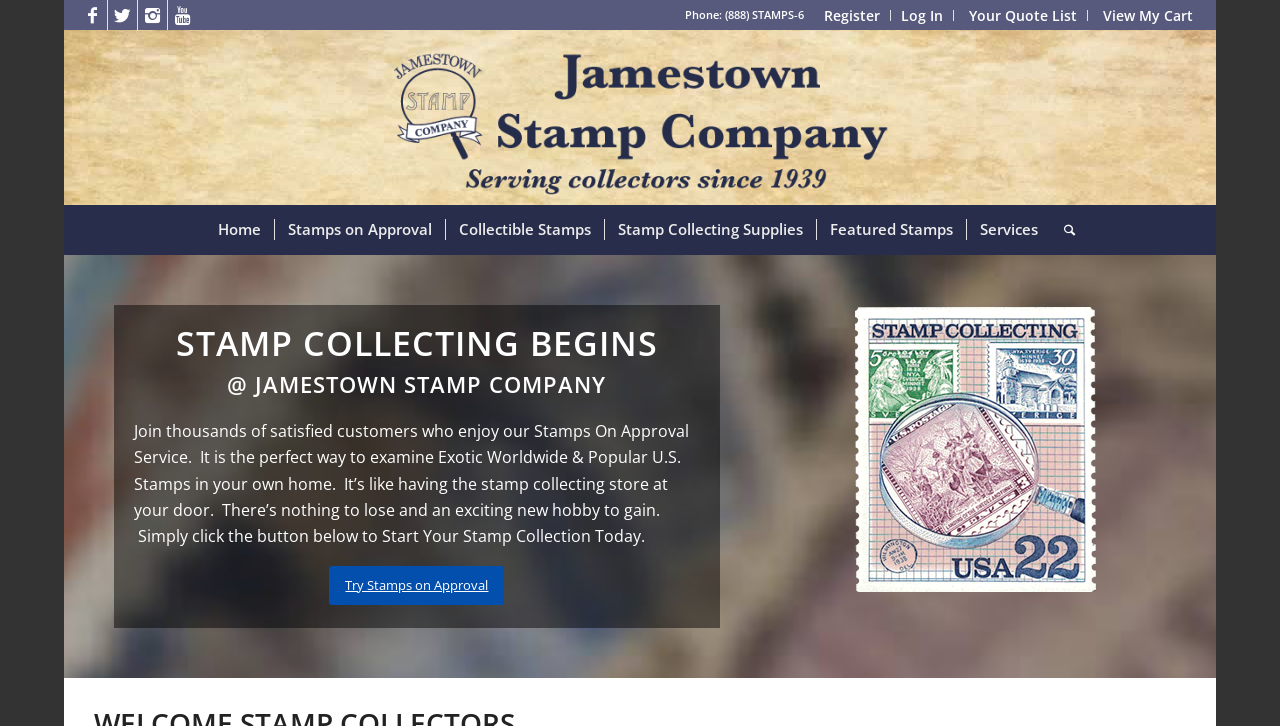Determine the main text heading of the webpage and provide its content.

STAMP COLLECTING BEGINS
@ JAMESTOWN STAMP COMPANY